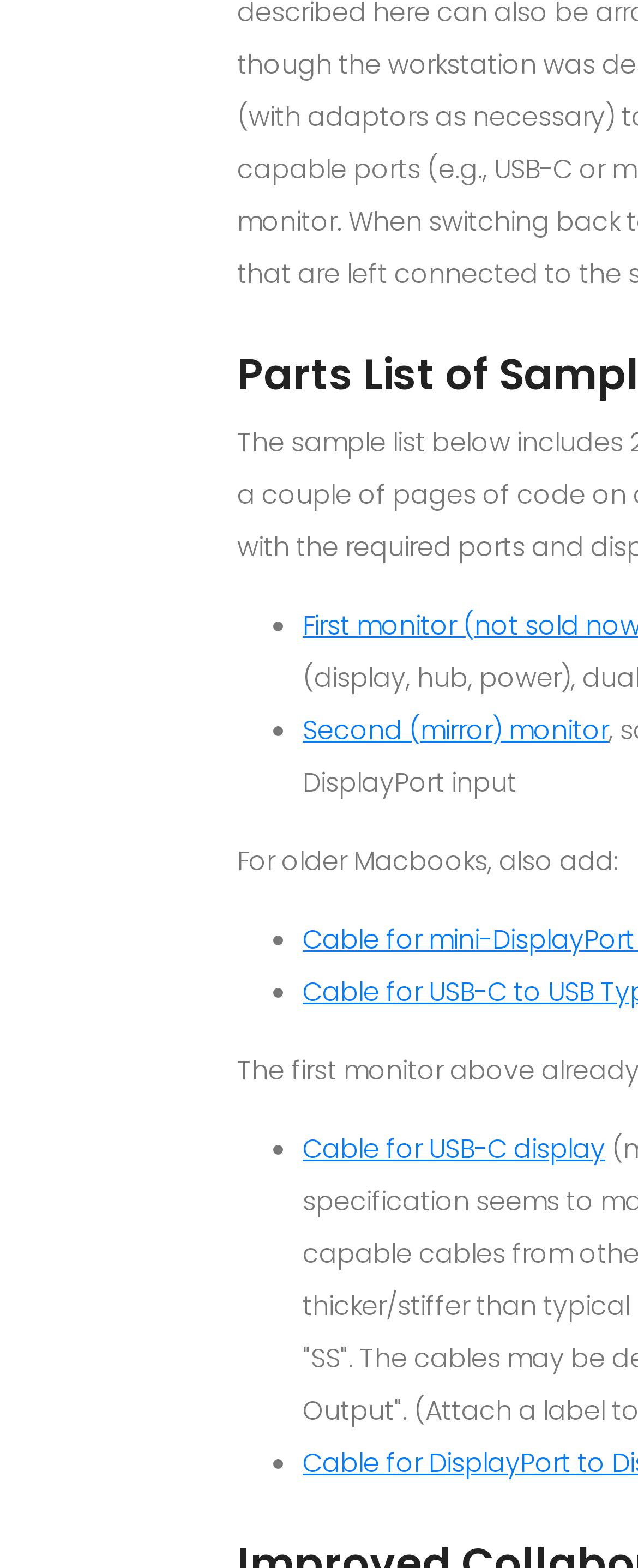Respond to the following question using a concise word or phrase: 
What is the text above the list?

For older Macbooks, also add: